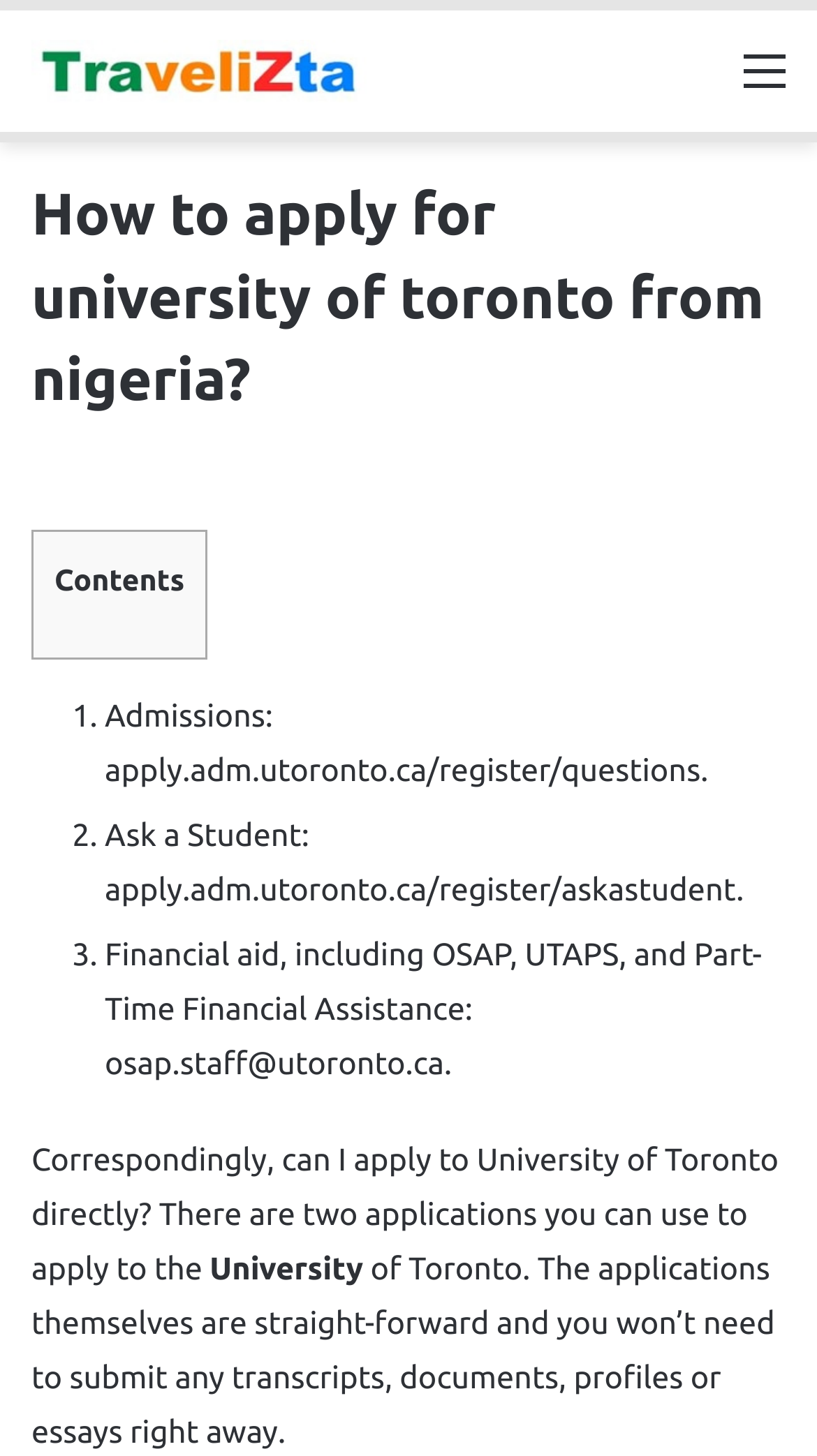Locate the bounding box of the UI element described by: "Menu" in the given webpage screenshot.

[0.91, 0.015, 0.962, 0.08]